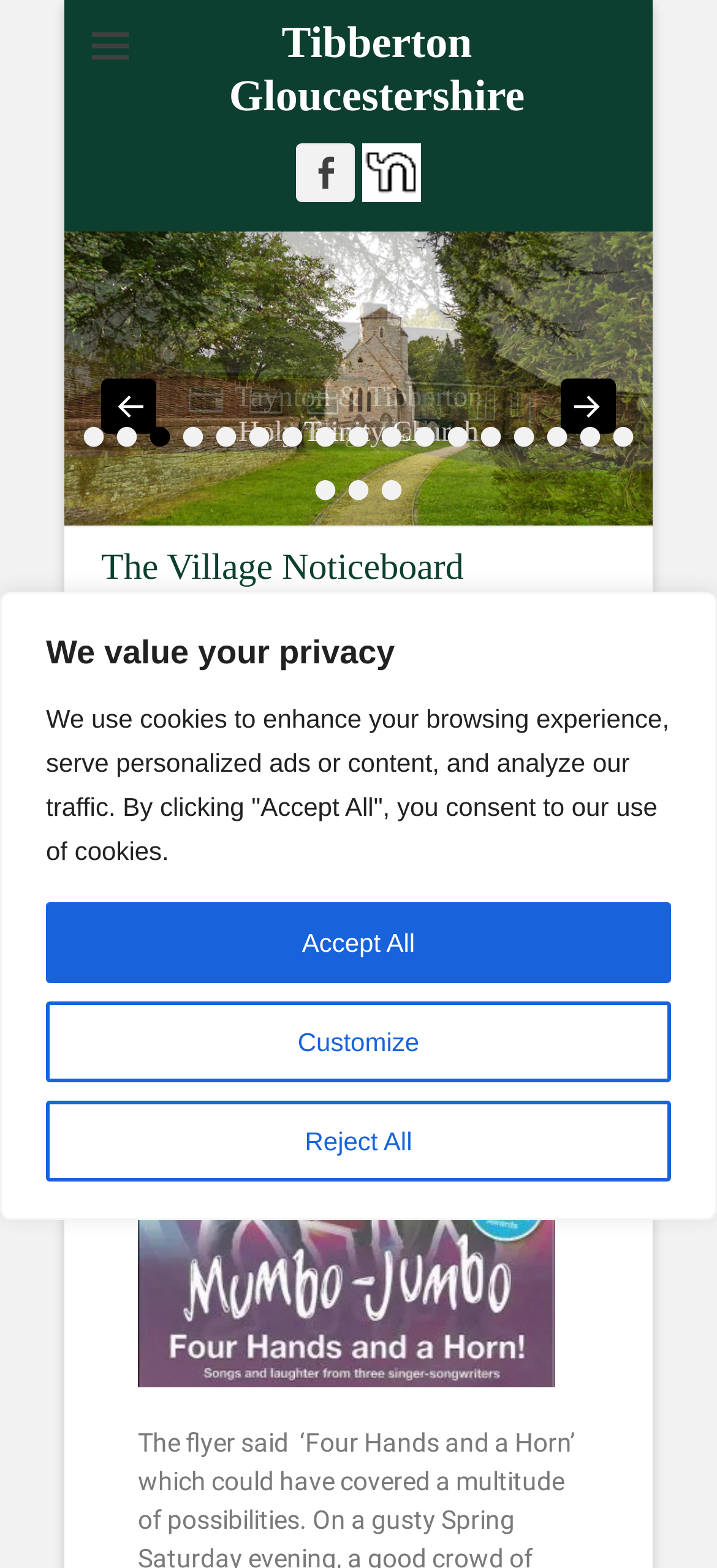What is the purpose of the Village Noticeboard?
Could you answer the question in a detailed manner, providing as much information as possible?

I inferred the purpose of the Village Noticeboard by reading the text 'Post your notice here, publicise an event, leave a comment here >>>' which is a child of the heading element 'The Village Noticeboard'.